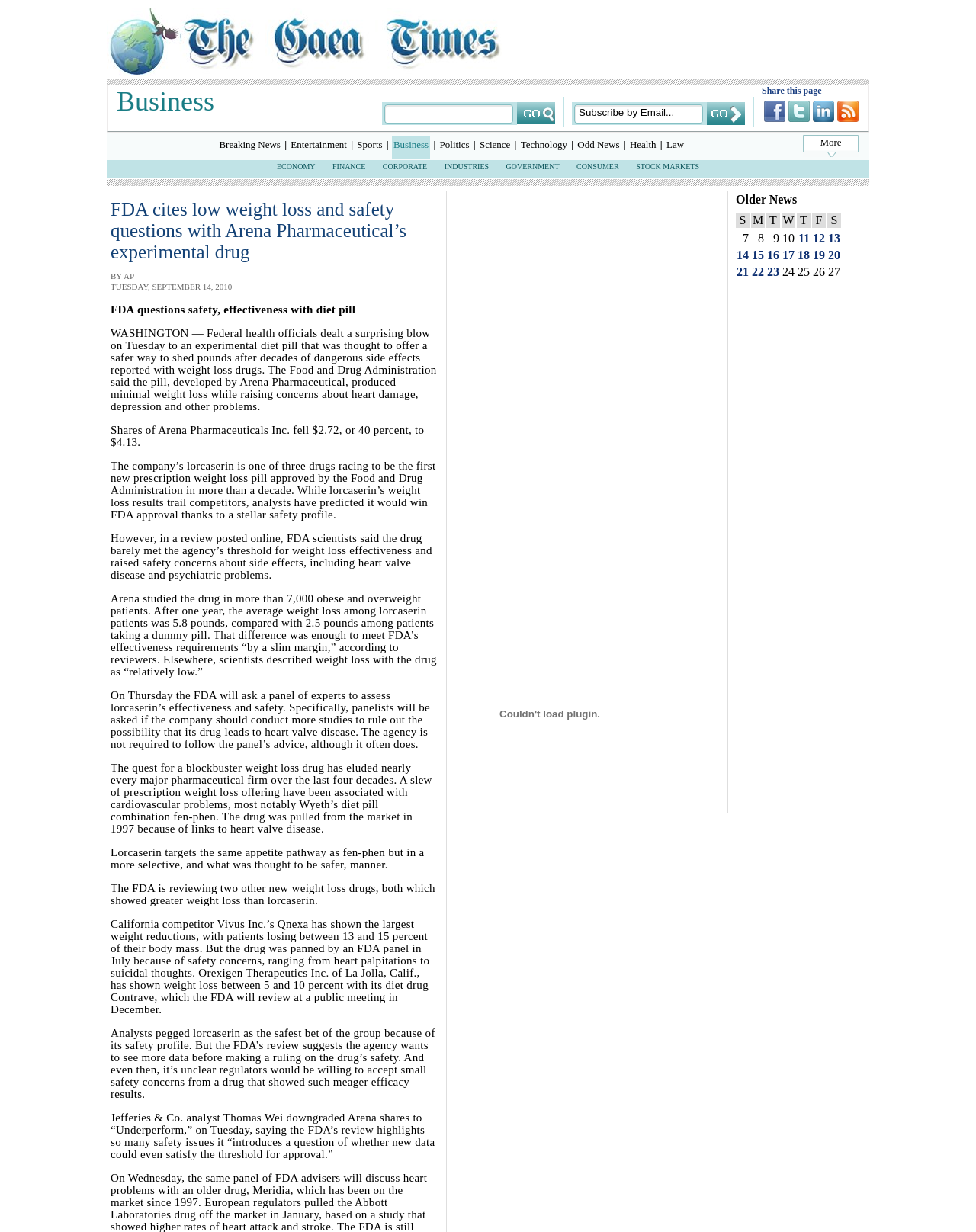Kindly determine the bounding box coordinates for the clickable area to achieve the given instruction: "Read more about Economy".

[0.284, 0.132, 0.323, 0.139]